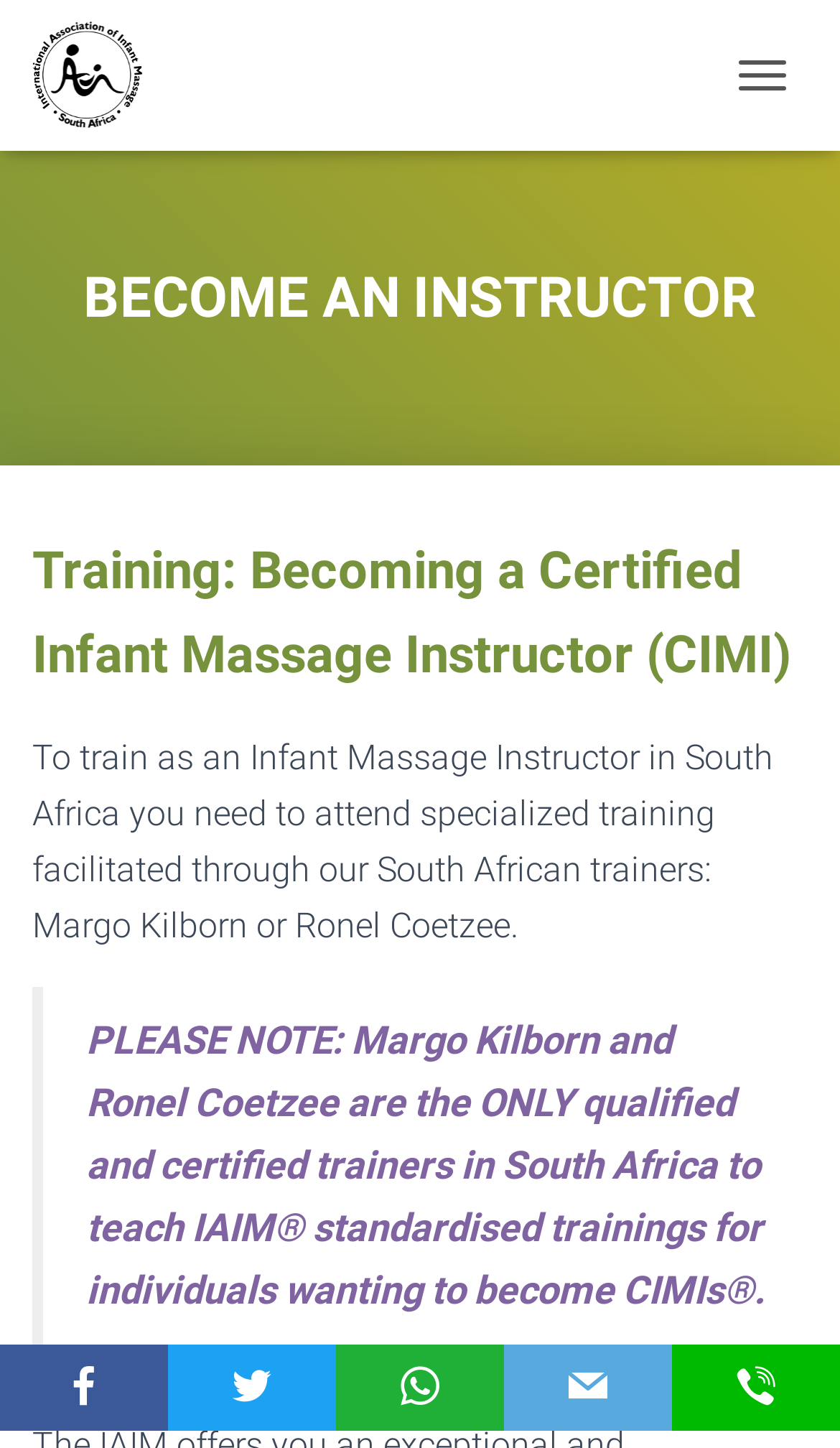How many social media links are present at the bottom of the webpage?
Using the image as a reference, deliver a detailed and thorough answer to the question.

The webpage has five social media links at the bottom, which are Facebook, Twitter, WhatsApp, Email, and SMS.